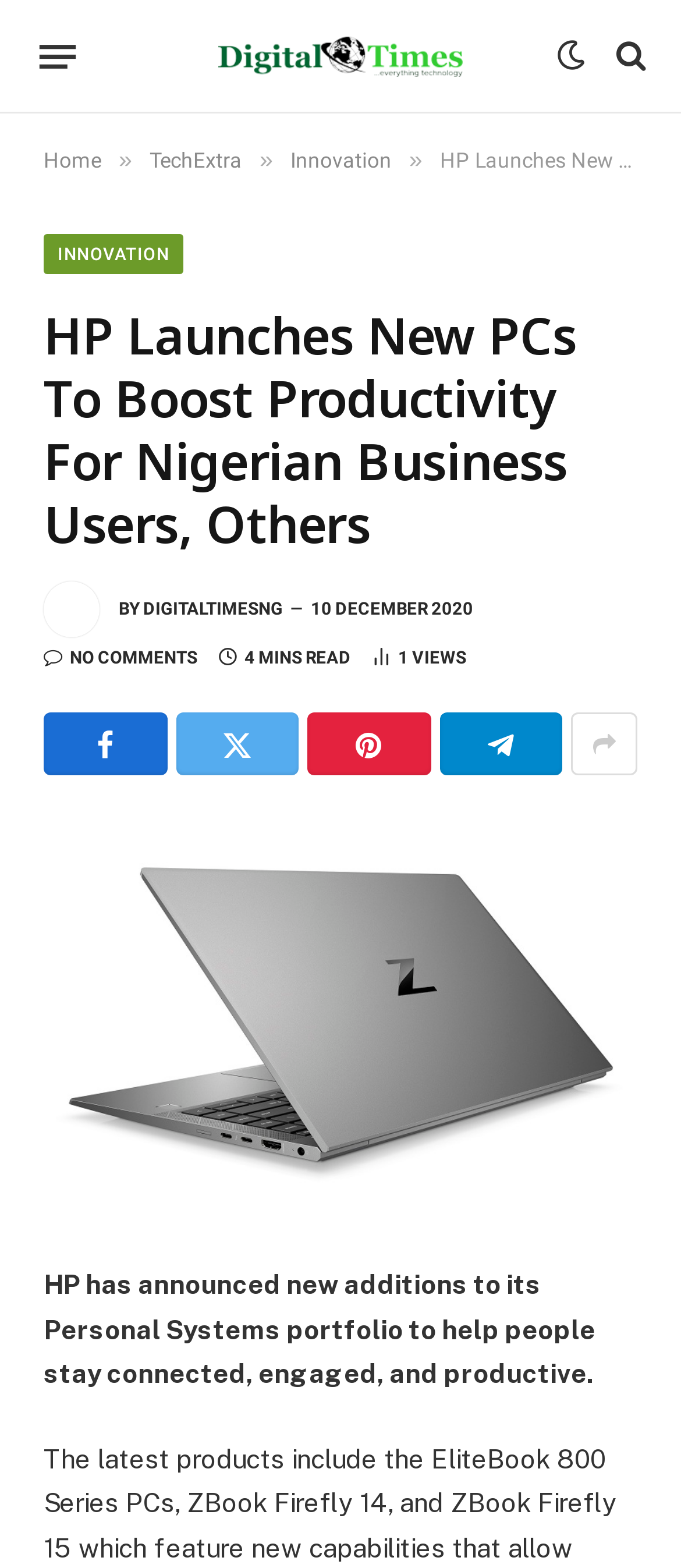What is the name of the new PC launched by HP?
Using the image, provide a concise answer in one word or a short phrase.

ZBook Firefly 14